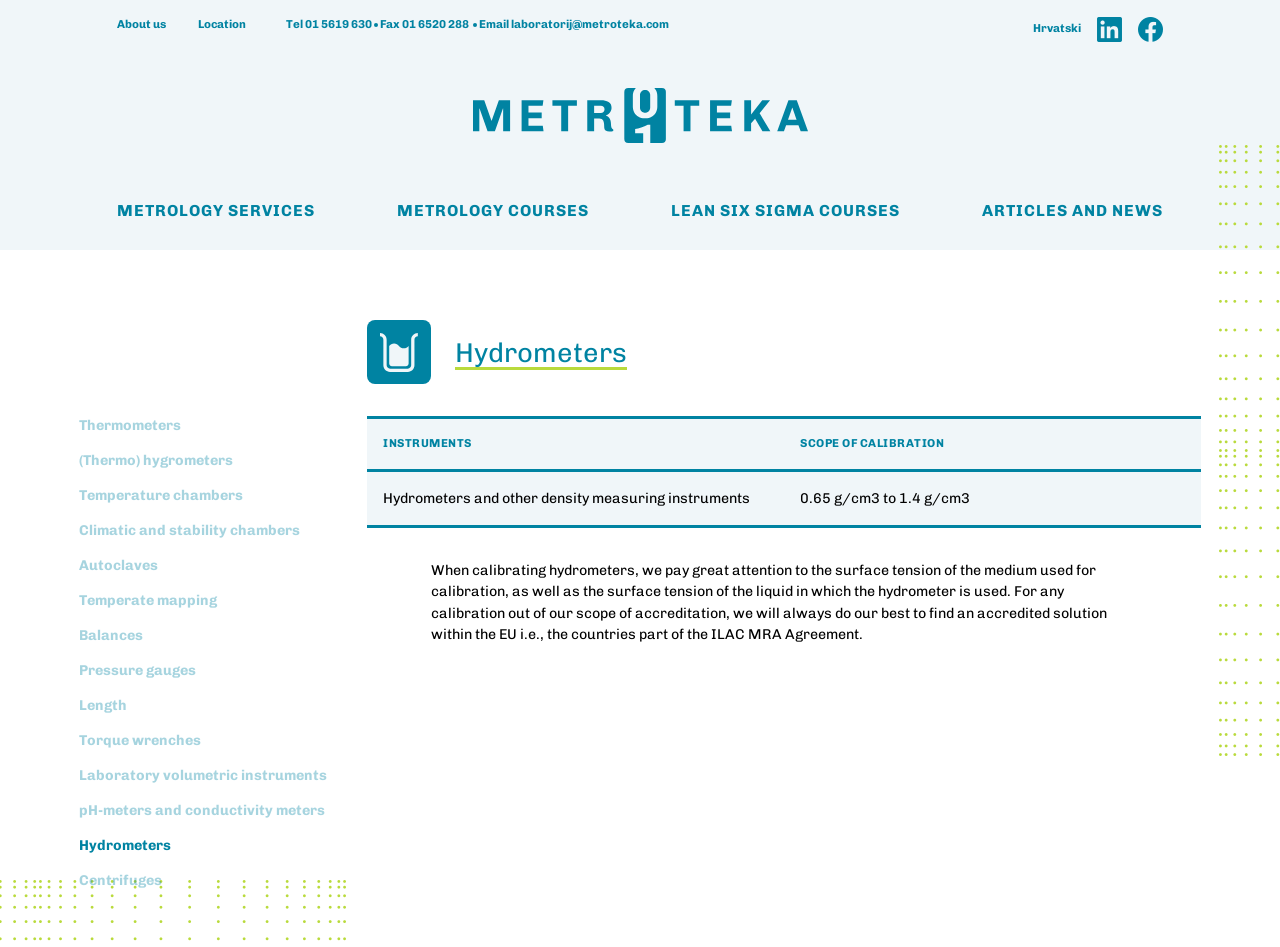Using the webpage screenshot and the element description LinkedIn, determine the bounding box coordinates. Specify the coordinates in the format (top-left x, top-left y, bottom-right x, bottom-right y) with values ranging from 0 to 1.

[0.857, 0.018, 0.876, 0.044]